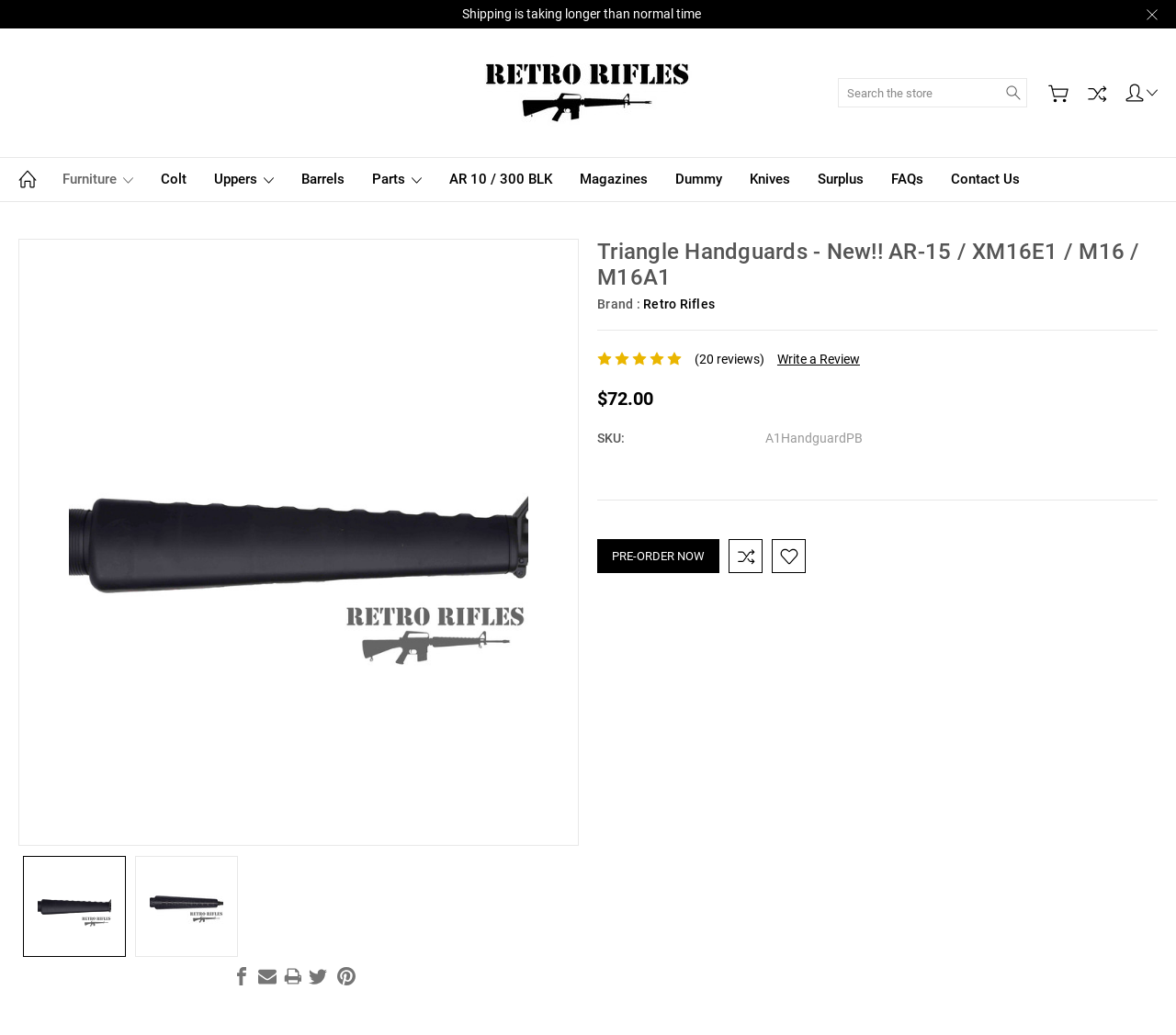How many reviews are there for this product?
Answer with a single word or short phrase according to what you see in the image.

20 reviews